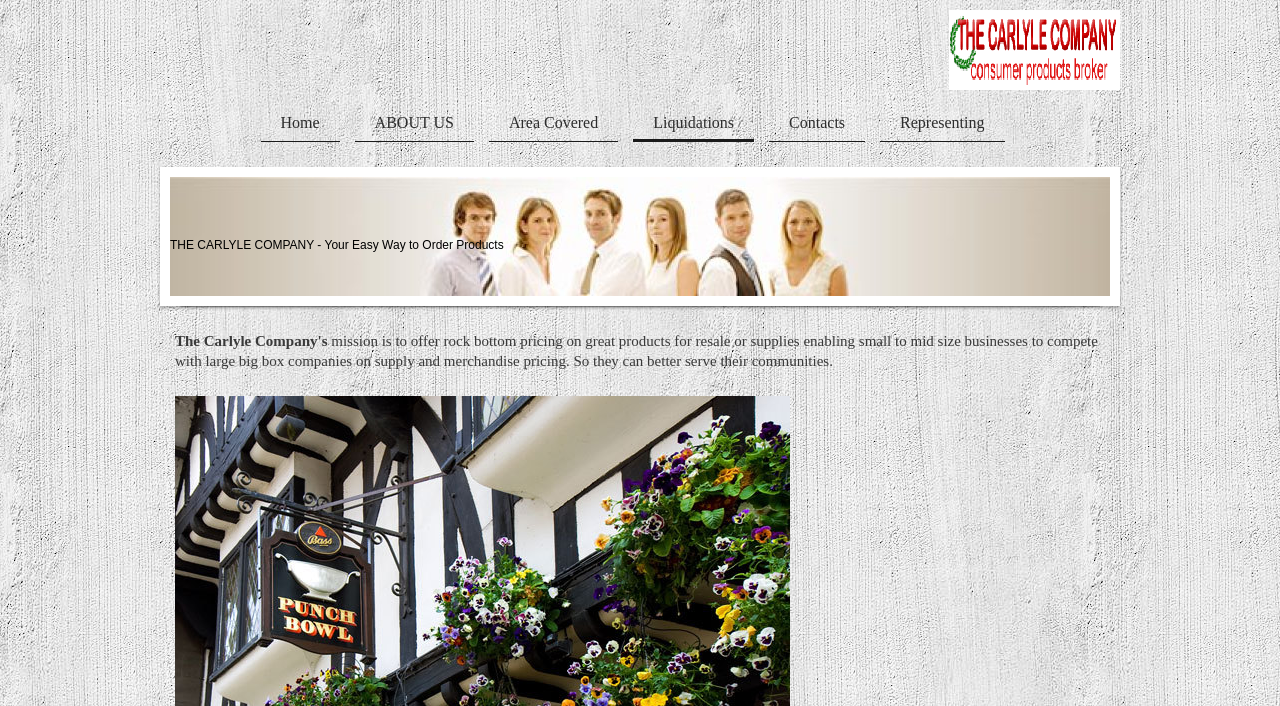What is the company's mission? Refer to the image and provide a one-word or short phrase answer.

Offer rock bottom pricing